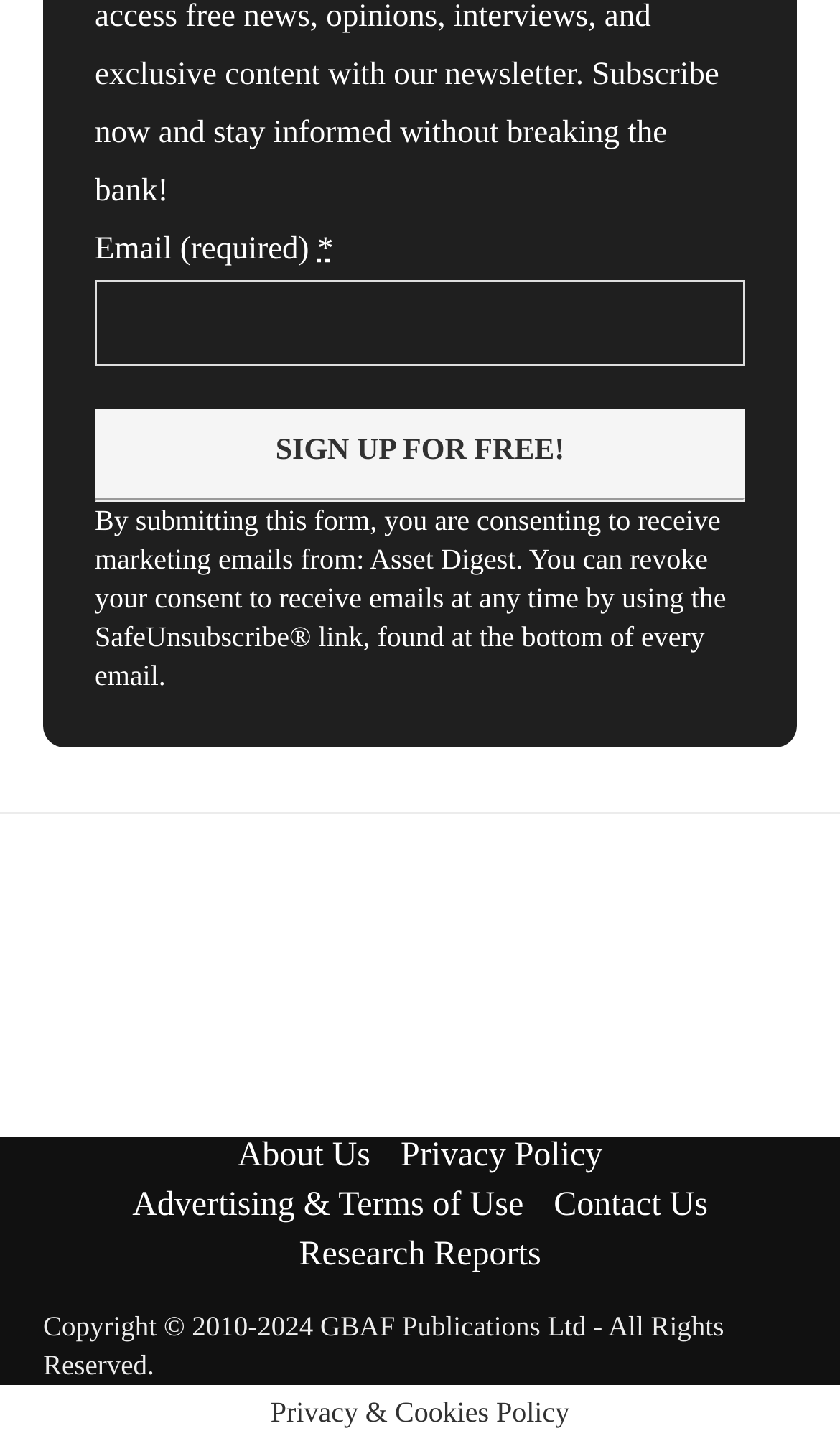Use a single word or phrase to respond to the question:
What is the warning about in the form?

Receiving marketing emails